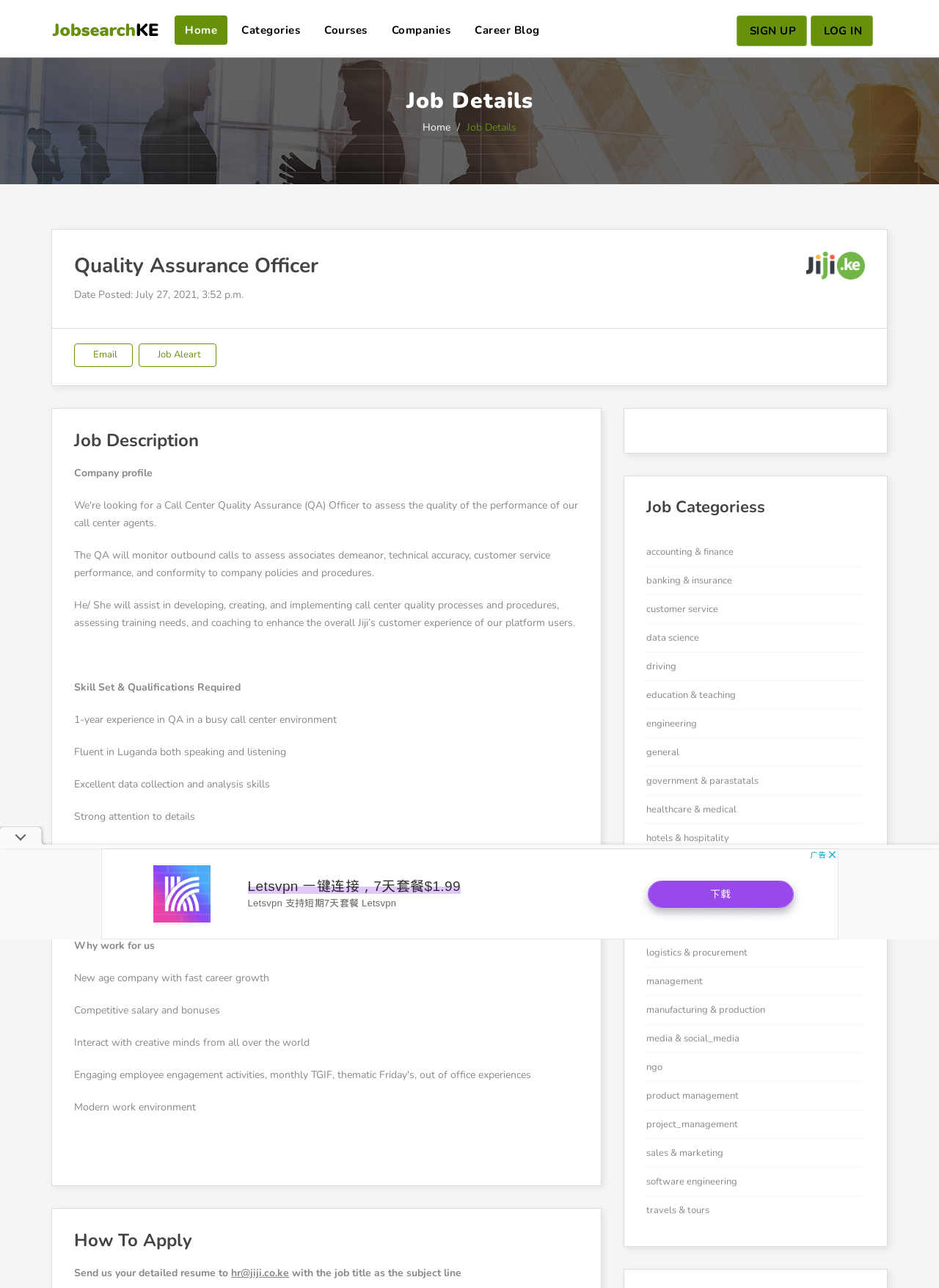Provide the bounding box coordinates, formatted as (top-left x, top-left y, bottom-right x, bottom-right y), with all values being floating point numbers between 0 and 1. Identify the bounding box of the UI element that matches the description: data science

[0.688, 0.488, 0.745, 0.502]